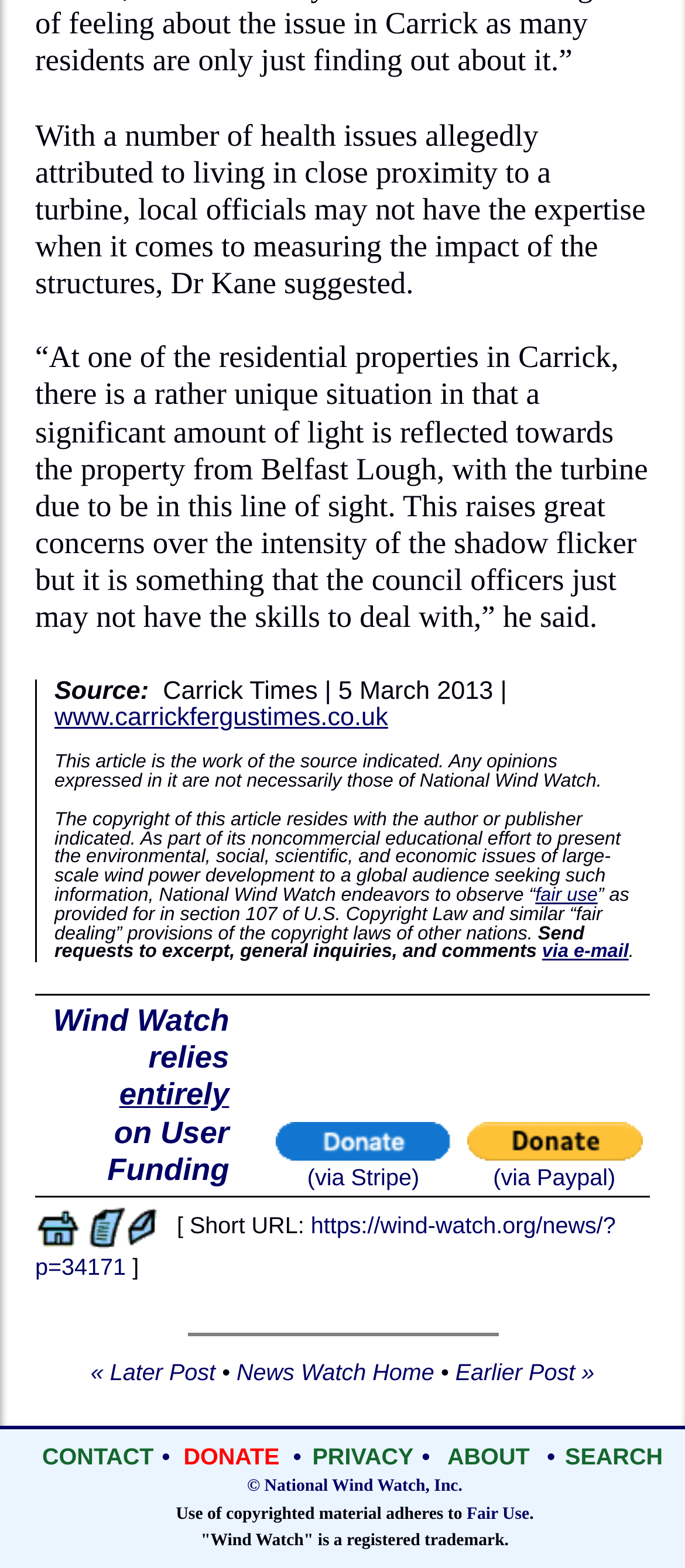What is the topic of the article?
Based on the image, answer the question in a detailed manner.

Based on the content of the article, it appears to be discussing the potential health issues and concerns related to living near wind turbines, specifically in the context of a residential property in Carrick.